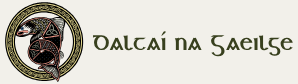Please answer the following question using a single word or phrase: 
What type of pattern is the bird entwined in?

circular